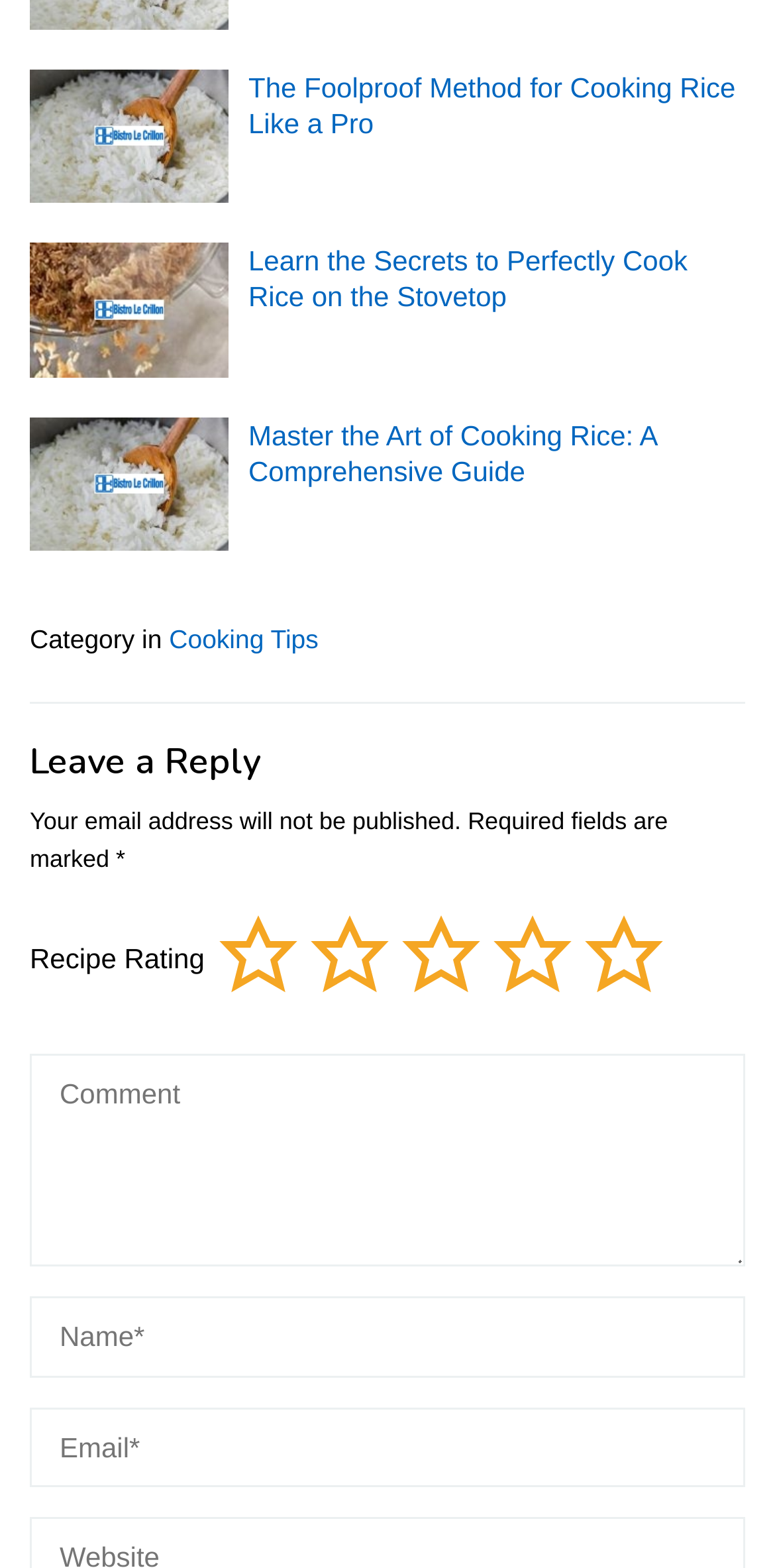Determine the coordinates of the bounding box for the clickable area needed to execute this instruction: "Rate this recipe 5 out of 5 stars".

[0.753, 0.58, 0.871, 0.638]